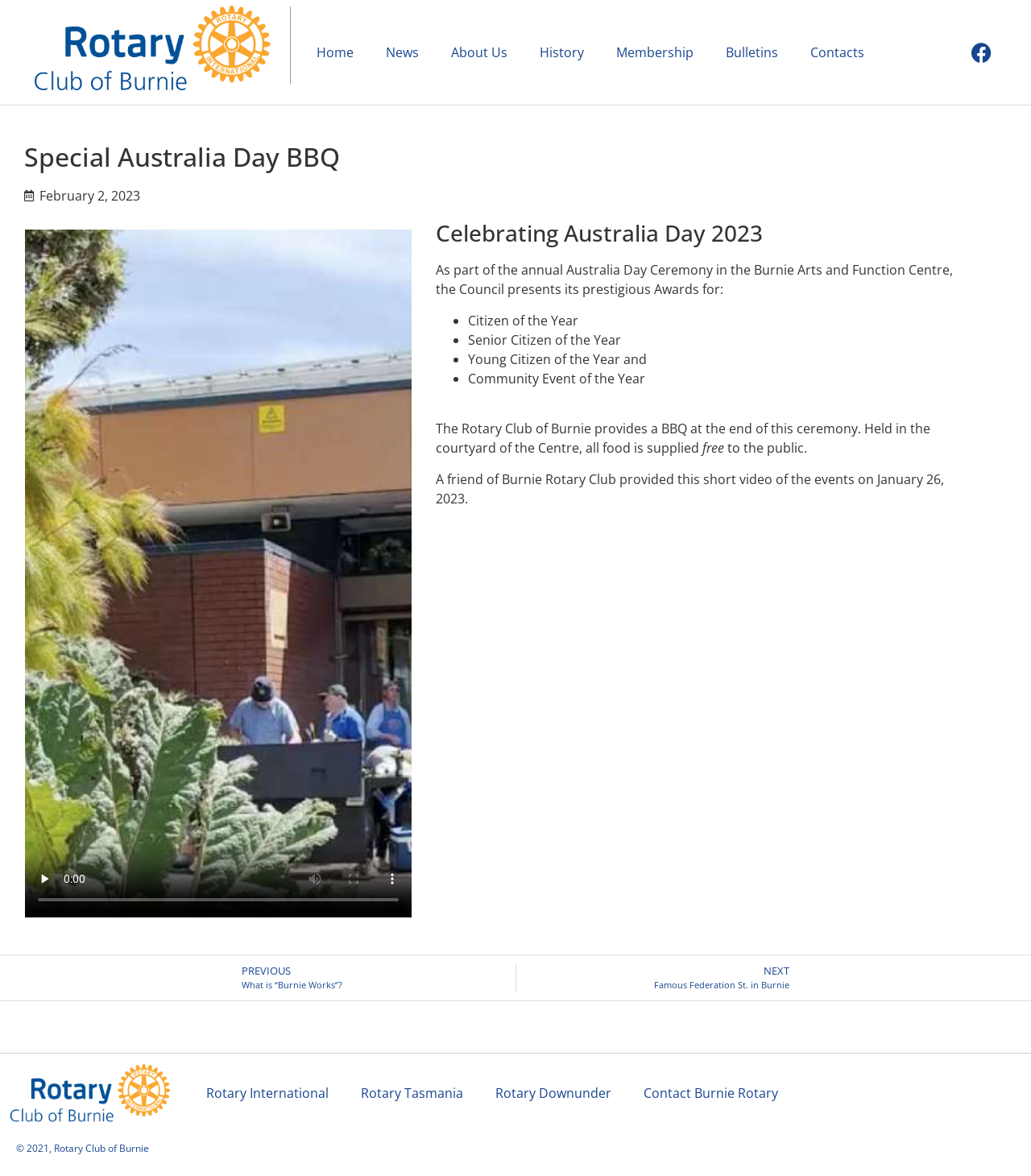Please identify the bounding box coordinates of the region to click in order to complete the task: "Click the play button". The coordinates must be four float numbers between 0 and 1, specified as [left, top, right, bottom].

[0.024, 0.731, 0.062, 0.764]